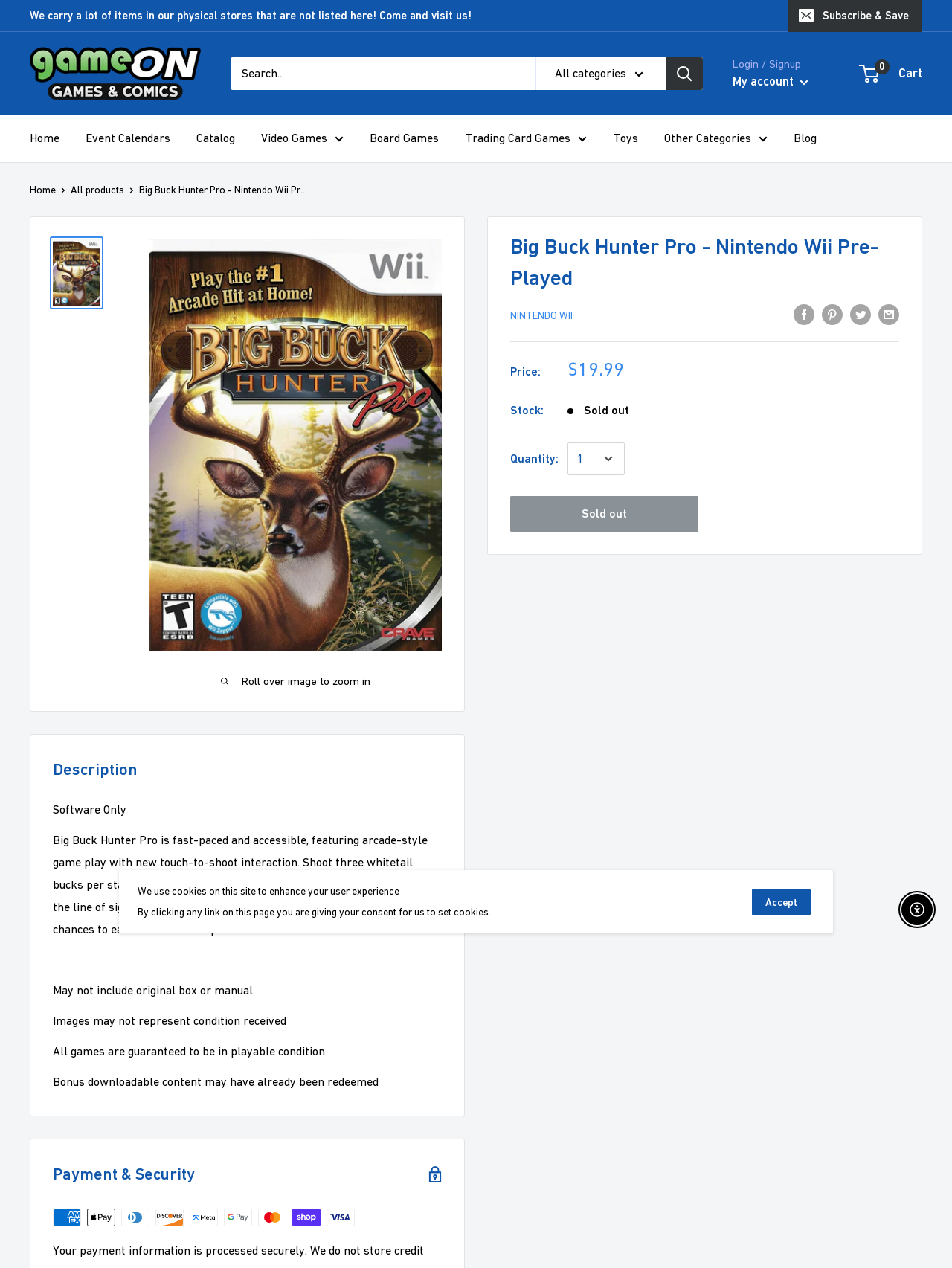Determine the bounding box coordinates (top-left x, top-left y, bottom-right x, bottom-right y) of the UI element described in the following text: parent_node: All categories aria-label="Search"

[0.699, 0.045, 0.738, 0.071]